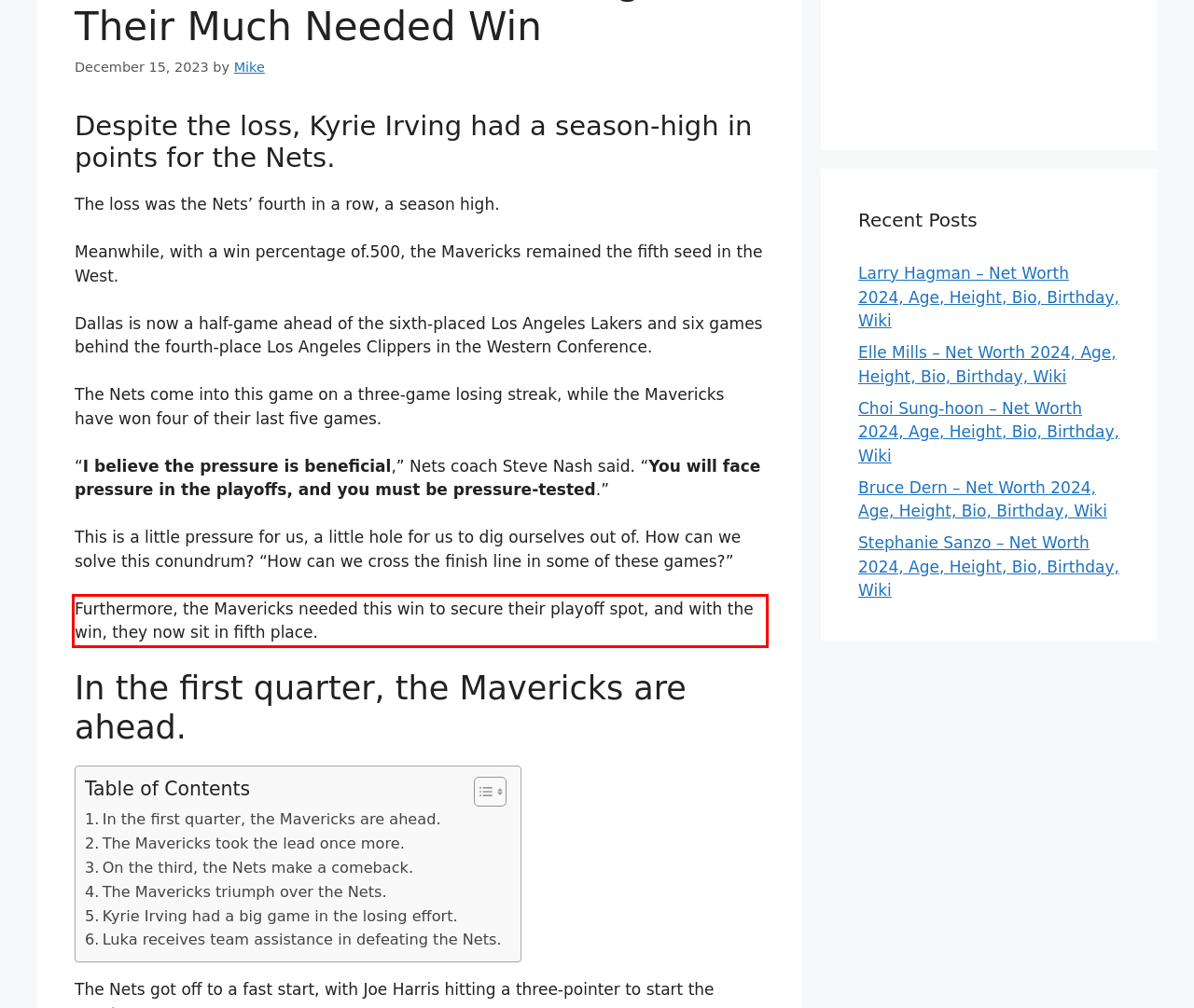Please perform OCR on the text content within the red bounding box that is highlighted in the provided webpage screenshot.

Furthermore, the Mavericks needed this win to secure their playoff spot, and with the win, they now sit in fifth place.